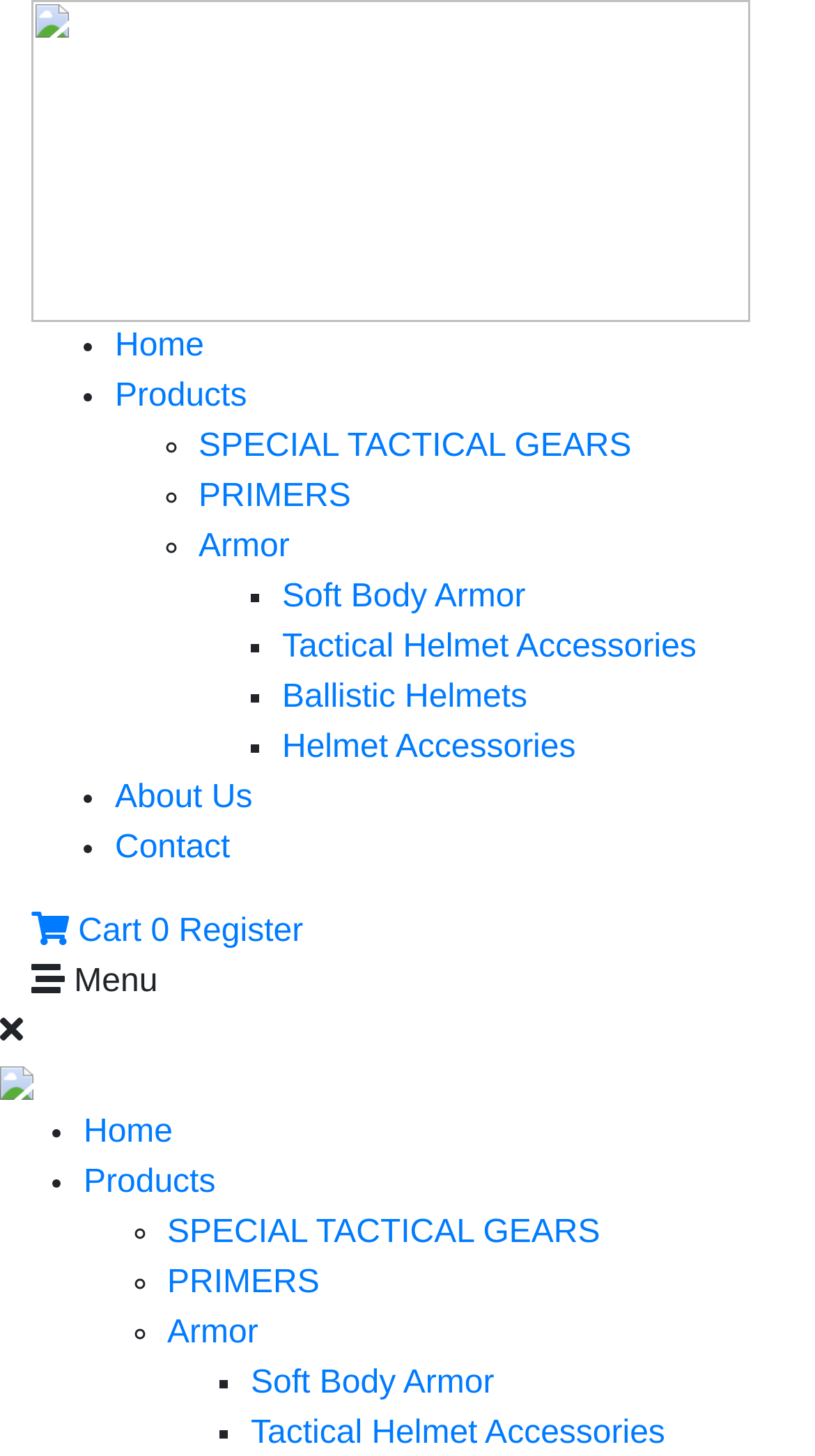Locate the bounding box coordinates of the clickable region necessary to complete the following instruction: "Click on Soft Body Armor". Provide the coordinates in the format of four float numbers between 0 and 1, i.e., [left, top, right, bottom].

[0.346, 0.398, 0.645, 0.422]